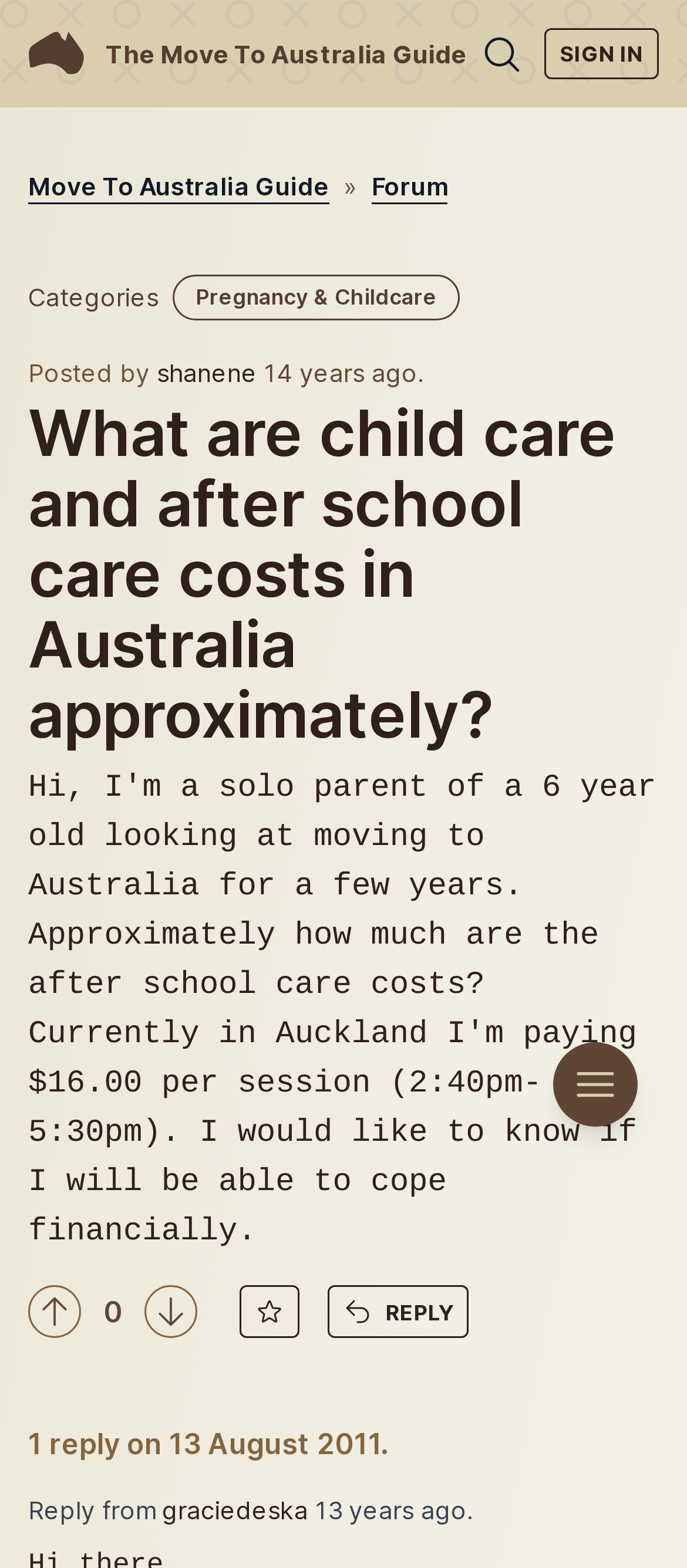Pinpoint the bounding box coordinates of the area that must be clicked to complete this instruction: "Click the 'REPLY' button".

[0.477, 0.82, 0.682, 0.853]